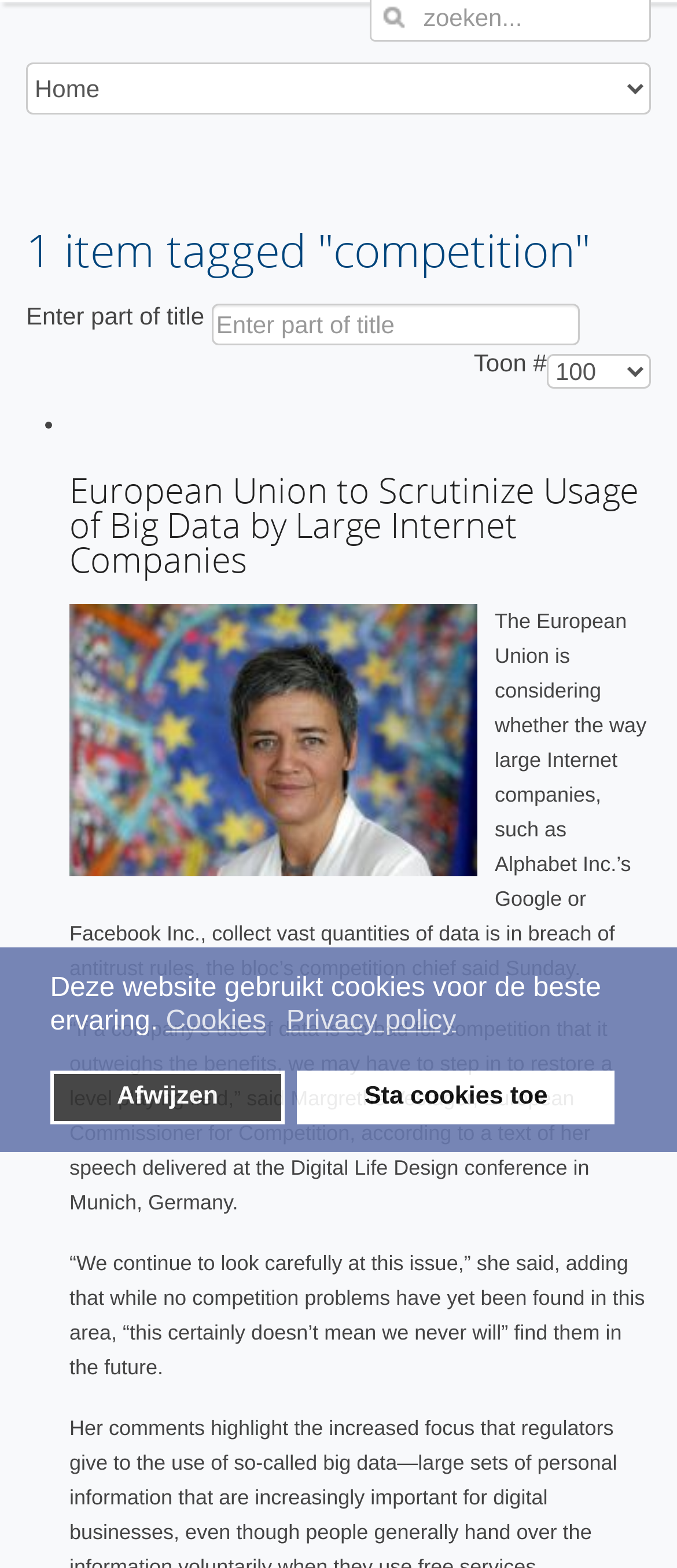Identify the bounding box coordinates for the region of the element that should be clicked to carry out the instruction: "show more items". The bounding box coordinates should be four float numbers between 0 and 1, i.e., [left, top, right, bottom].

[0.808, 0.226, 0.962, 0.248]